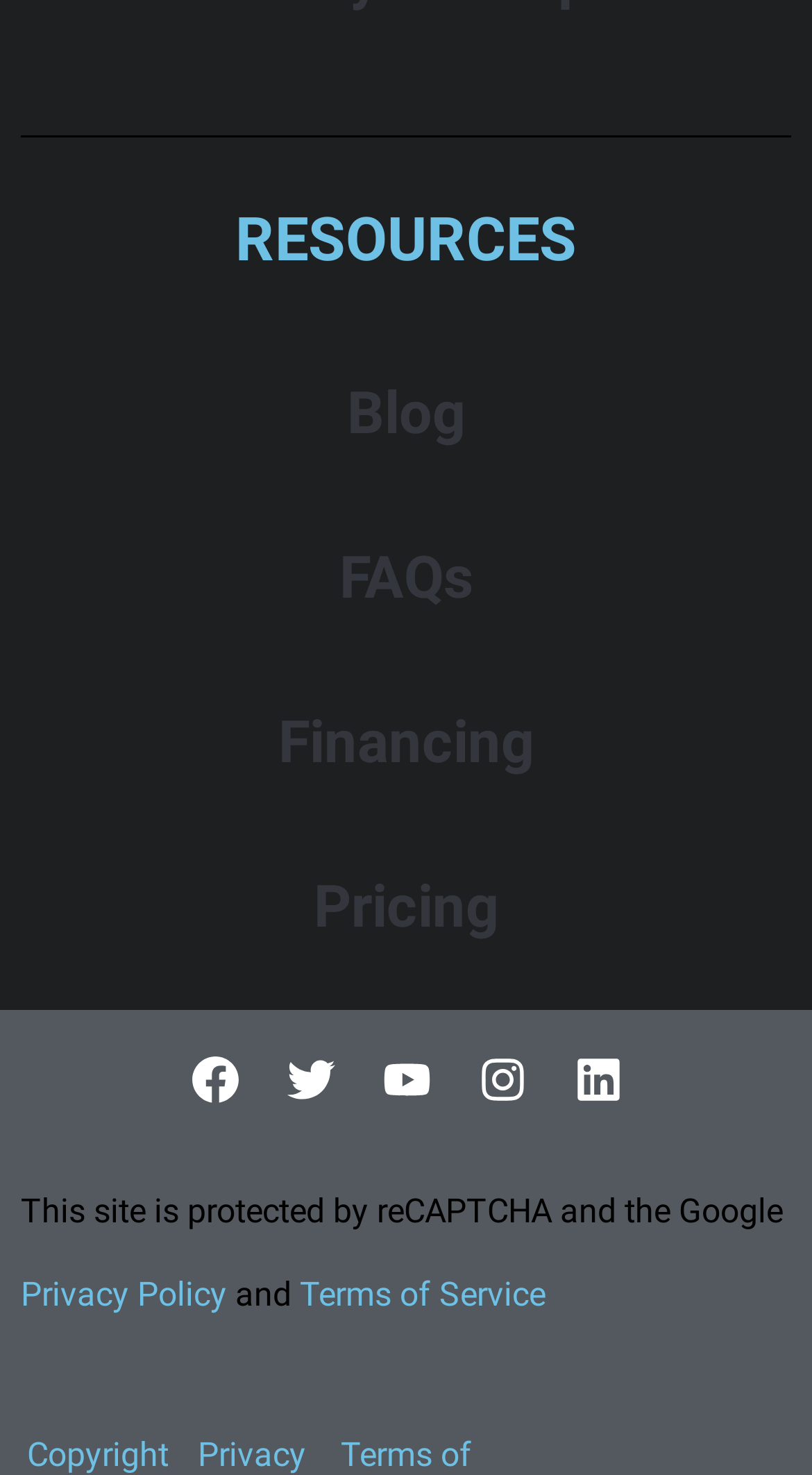What is the content of the 'Privacy Policy' link?
Respond with a short answer, either a single word or a phrase, based on the image.

Policy